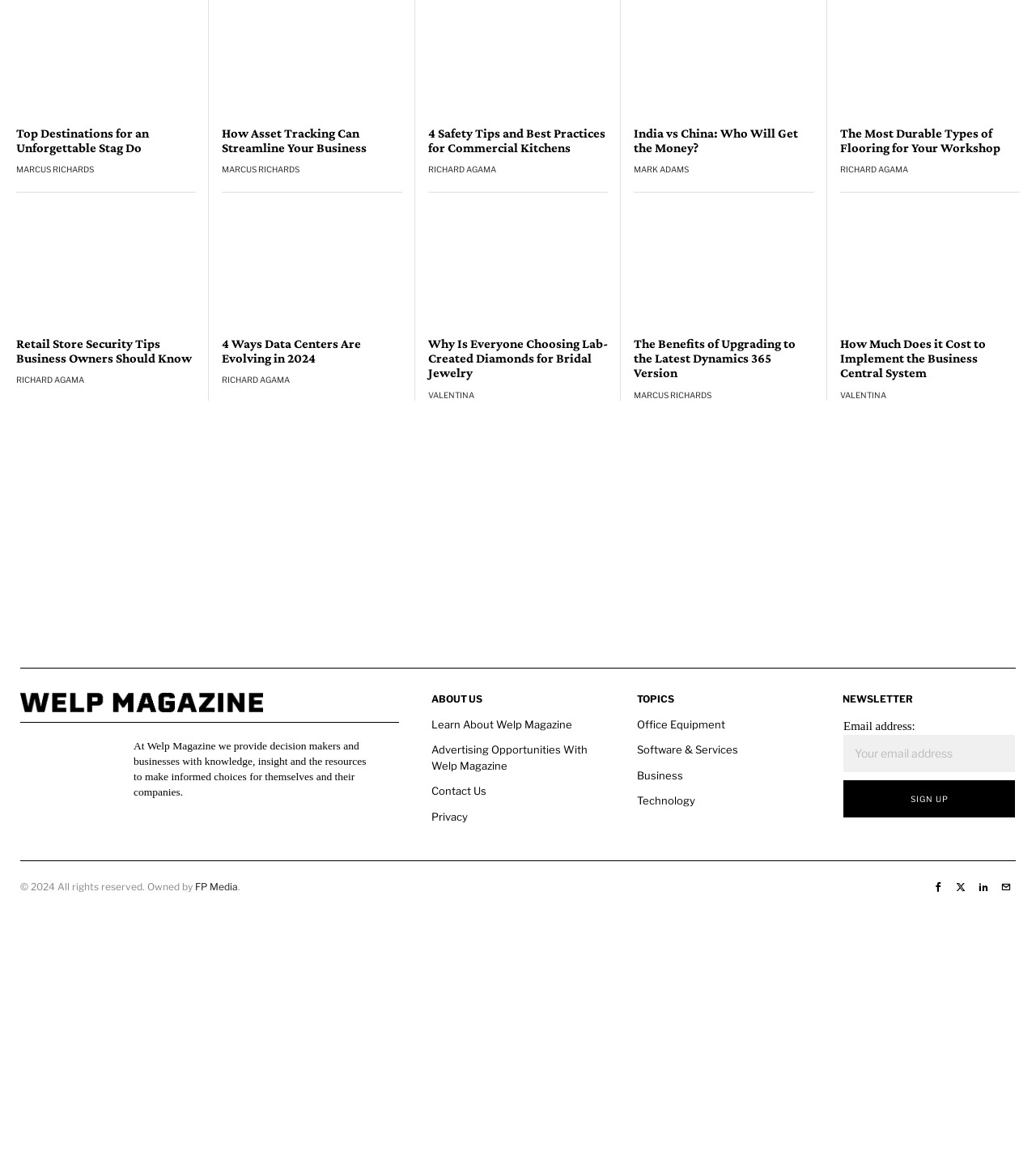Analyze the image and answer the question with as much detail as possible: 
What is the year of copyright mentioned at the bottom of the webpage?

The copyright information at the bottom of the webpage mentions the year '2024', indicating that the webpage's content is copyrighted until at least that year.